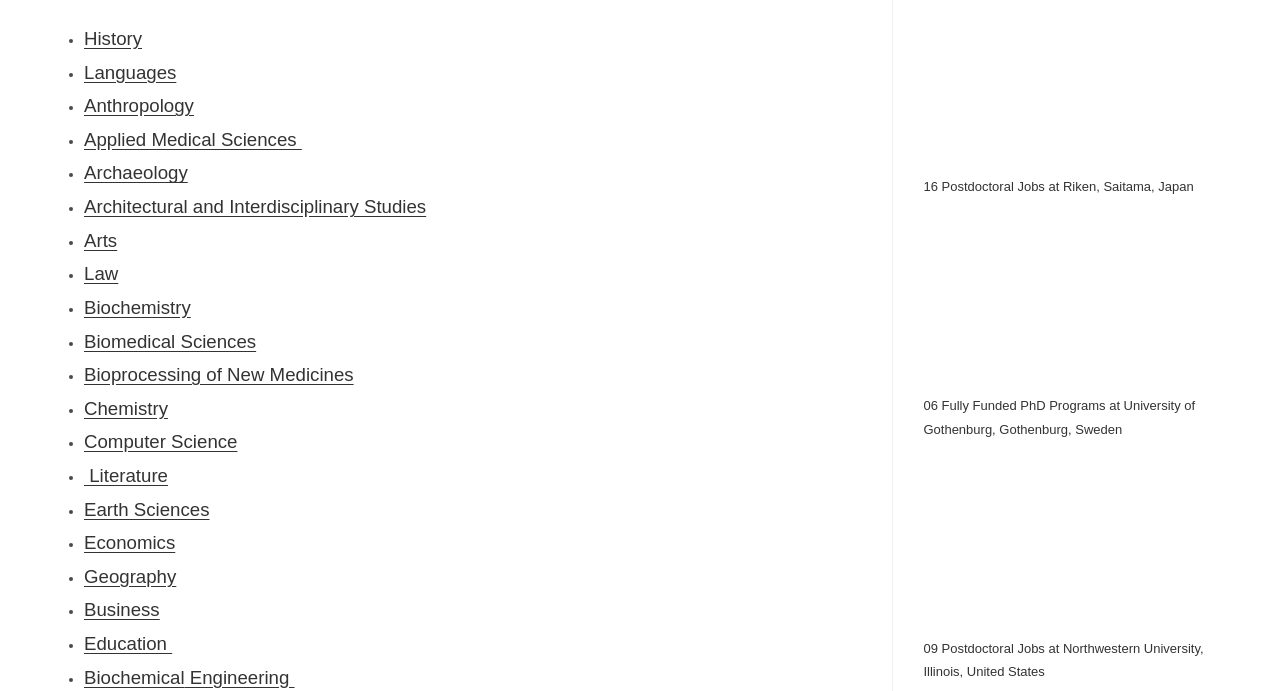Please provide a detailed answer to the question below by examining the image:
What is the second link in the list of subjects?

The second link in the list of subjects is 'Languages' which is a link element located below the 'History' link with a bounding box coordinate of [0.066, 0.089, 0.138, 0.12].